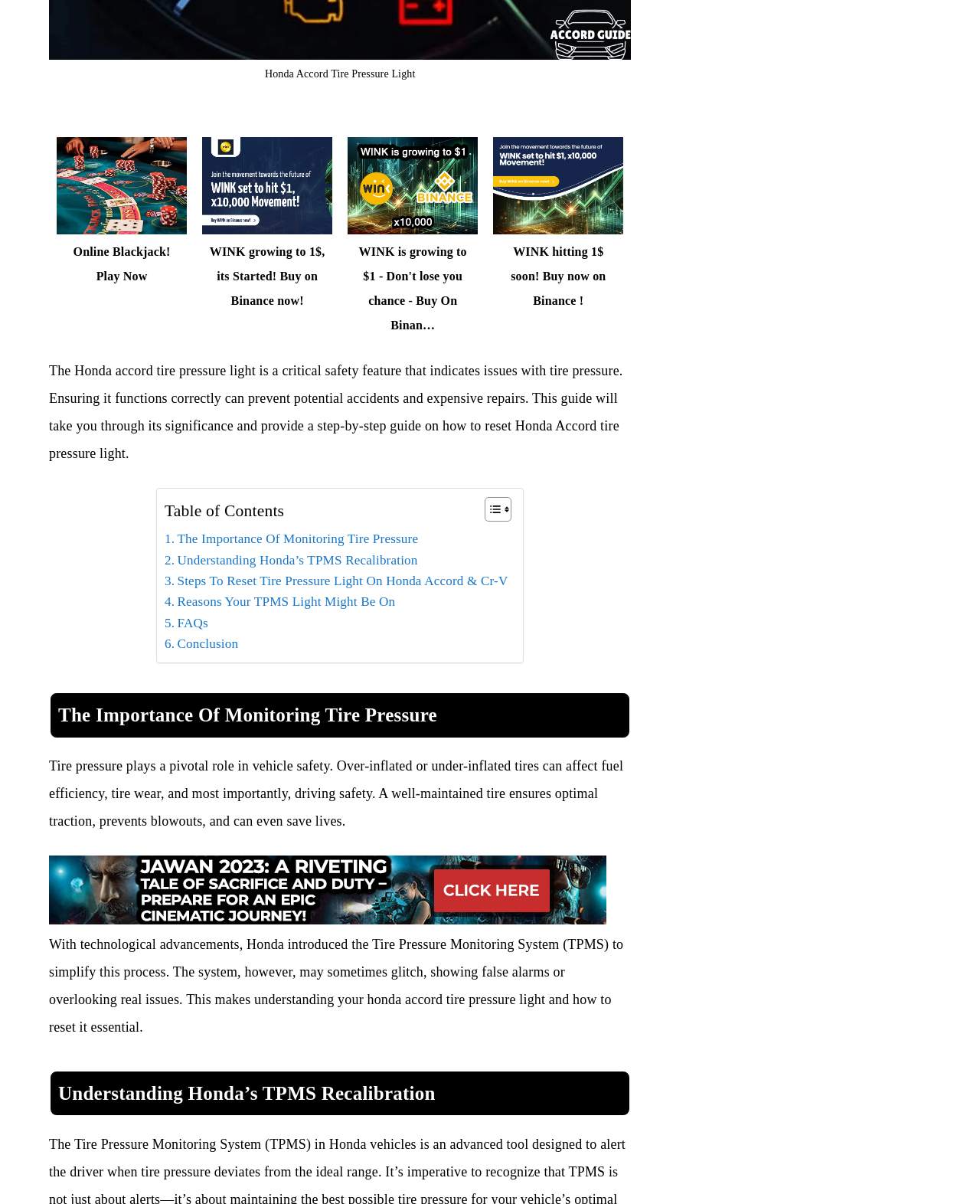Using the format (top-left x, top-left y, bottom-right x, bottom-right y), and given the element description, identify the bounding box coordinates within the screenshot: Conclusion

[0.168, 0.526, 0.243, 0.544]